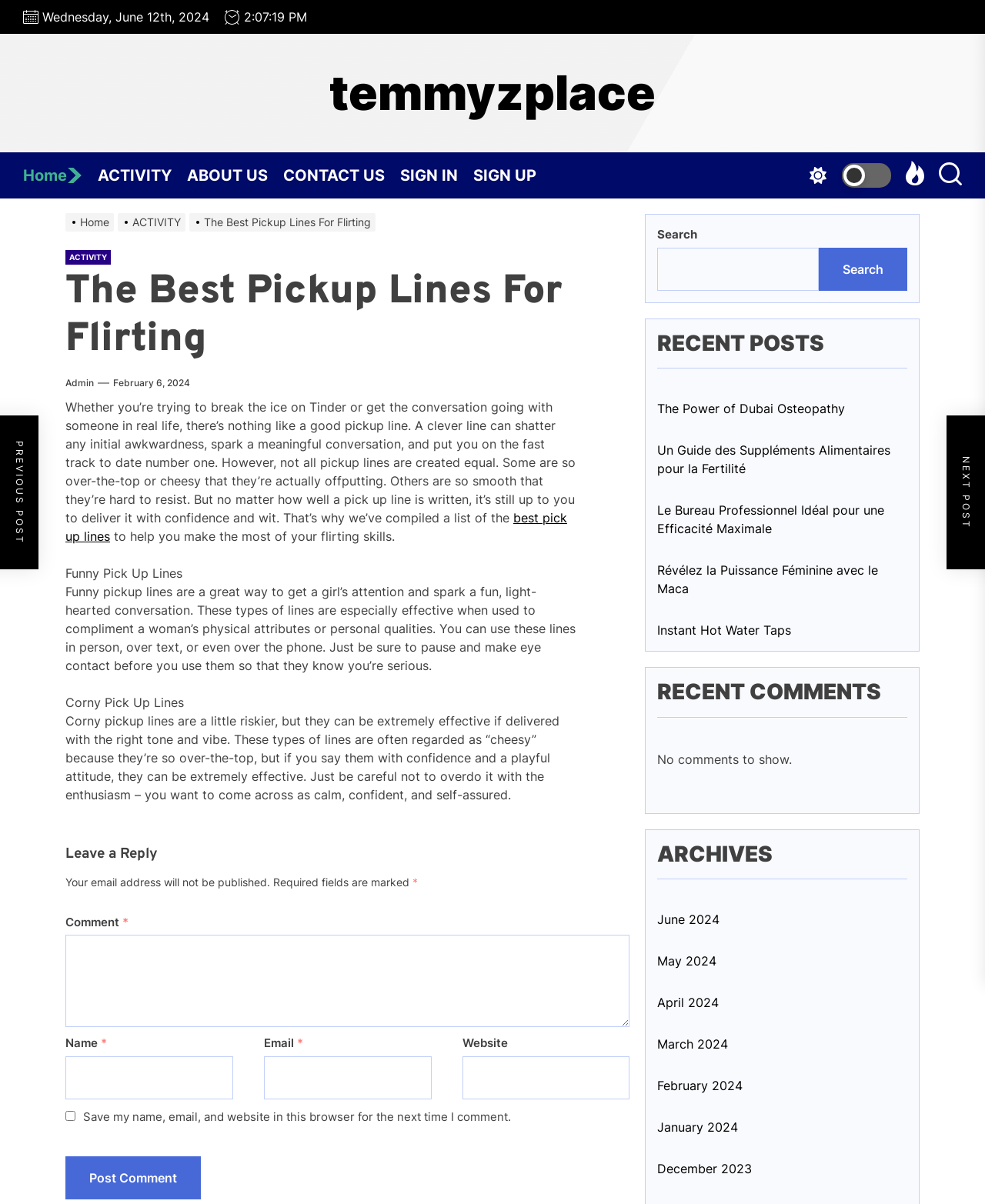Provide a comprehensive description of the webpage.

This webpage is about the best pickup lines for flirting. At the top, there is a date "Wednesday, June 12th, 2024" and a link to "temmyzplace". Below that, there is a horizontal navigation bar with links to "Home", "ACTIVITY", "ABOUT US", "CONTACT US", "SIGN IN", and "SIGN UP". 

To the right of the navigation bar, there are three buttons with no text. Below the navigation bar, there is a breadcrumbs navigation with links to "Home", "ACTIVITY", and "The Best Pickup Lines For Flirting". 

The main content of the webpage is an article about pickup lines. The article starts with a heading "The Best Pickup Lines For Flirting" and a link to "Admin" and a date "February 6, 2024". The article then explains the importance of pickup lines in breaking the ice and sparking a meaningful conversation. It also mentions that not all pickup lines are created equal and that confidence and wit are necessary to deliver them effectively.

The article then lists different types of pickup lines, including funny pickup lines and corny pickup lines, with explanations on how to use them effectively. 

Below the article, there is a comment section where users can leave a reply. The comment section has fields for name, email, website, and comment, as well as a checkbox to save the user's information for future comments. There is also a "Post Comment" button.

To the right of the comment section, there is a search bar with a button to search. Below the search bar, there are headings for "RECENT POSTS", "RECENT COMMENTS", and "ARCHIVES", with links to recent posts and archives of previous months.